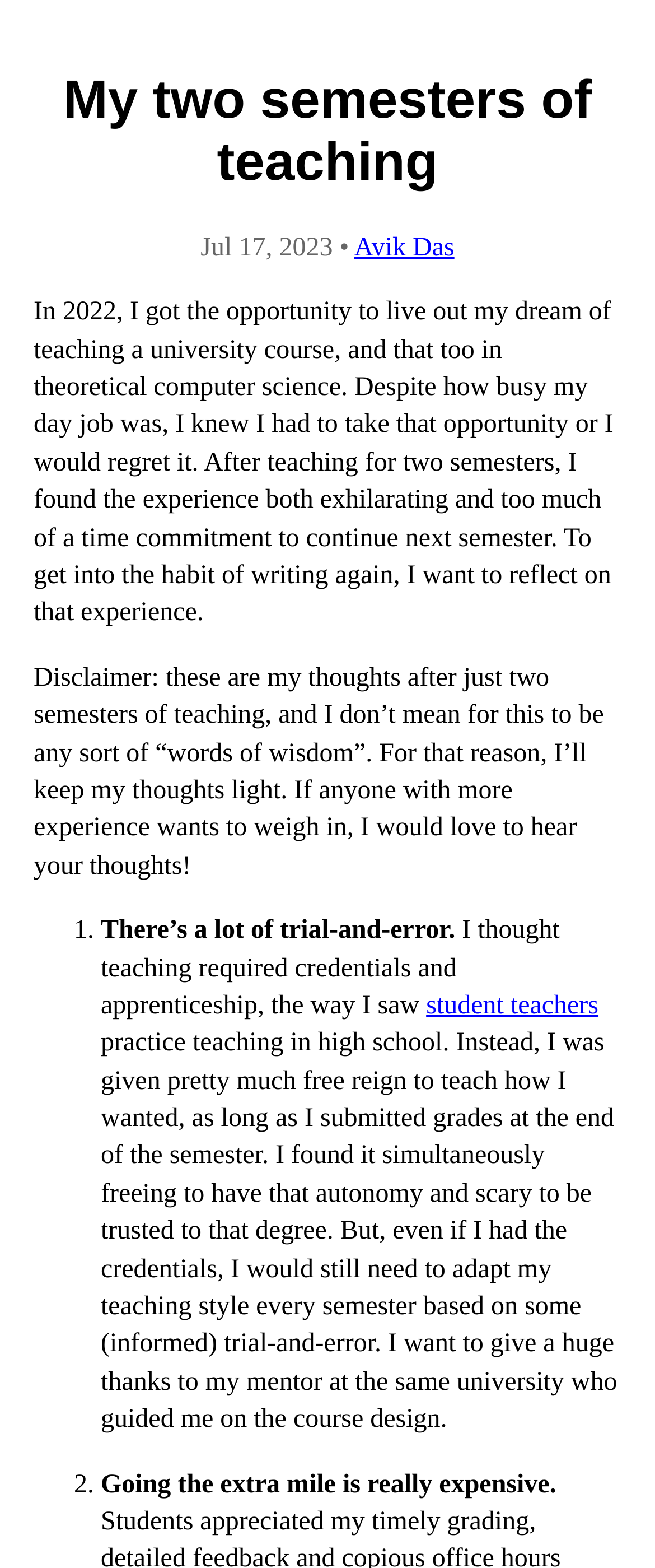Locate the bounding box of the UI element with the following description: "Avik Das".

[0.541, 0.149, 0.694, 0.167]